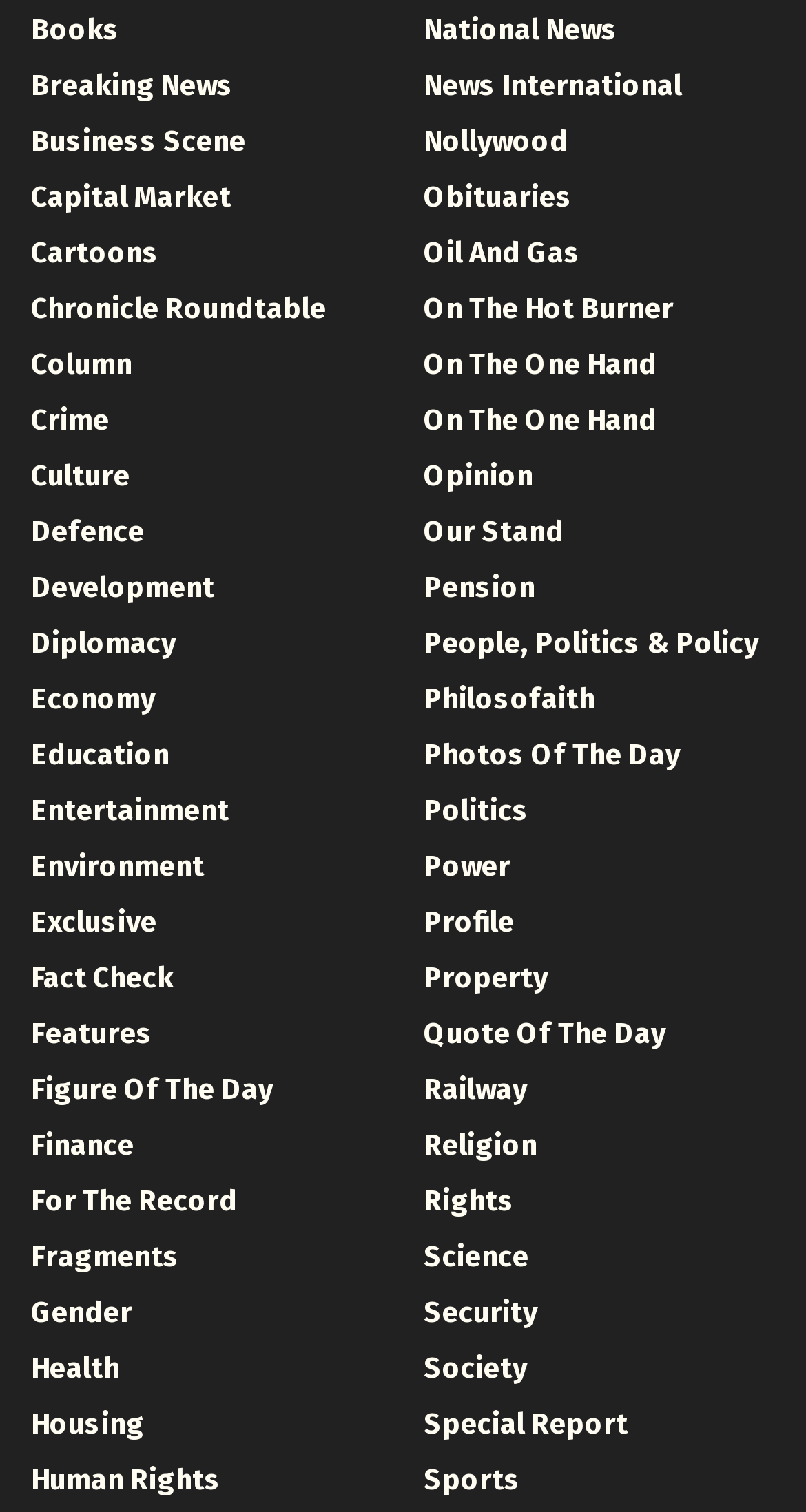Identify the bounding box coordinates of the region that should be clicked to execute the following instruction: "Go to Entertainment".

[0.038, 0.525, 0.285, 0.548]